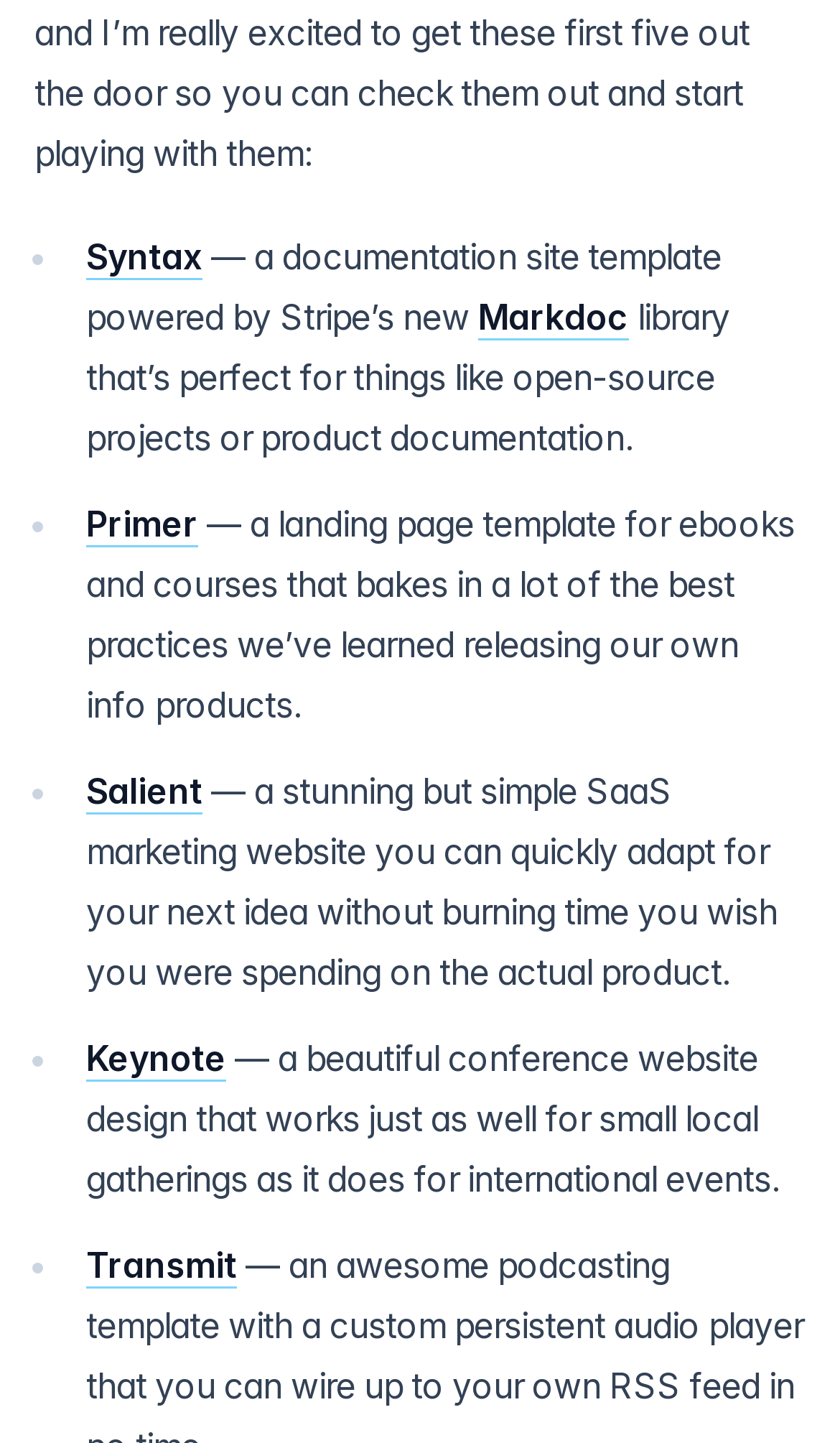Please answer the following query using a single word or phrase: 
How many templates are listed on this webpage?

5